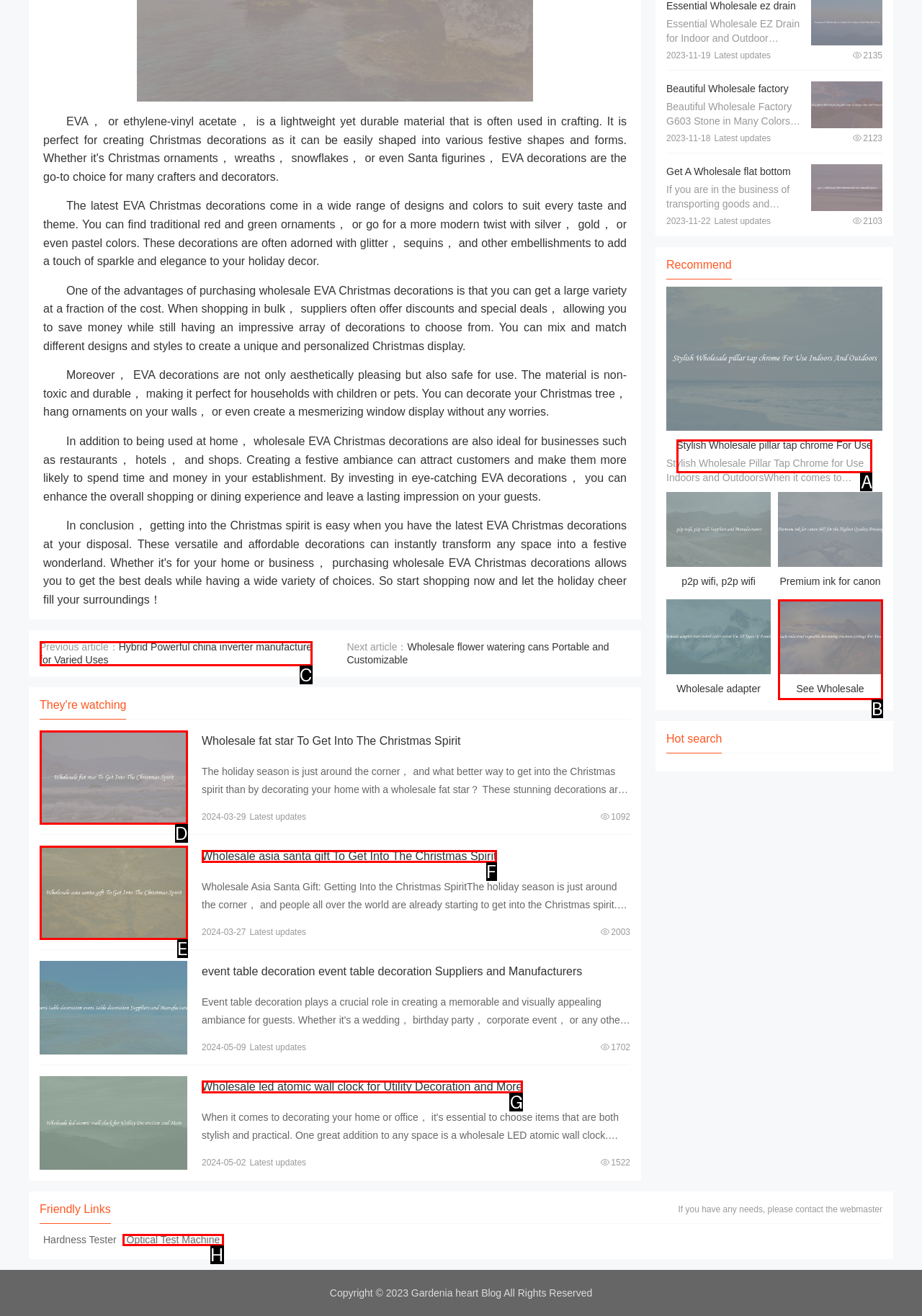Match the following description to a UI element: View details
Provide the letter of the matching option directly.

D